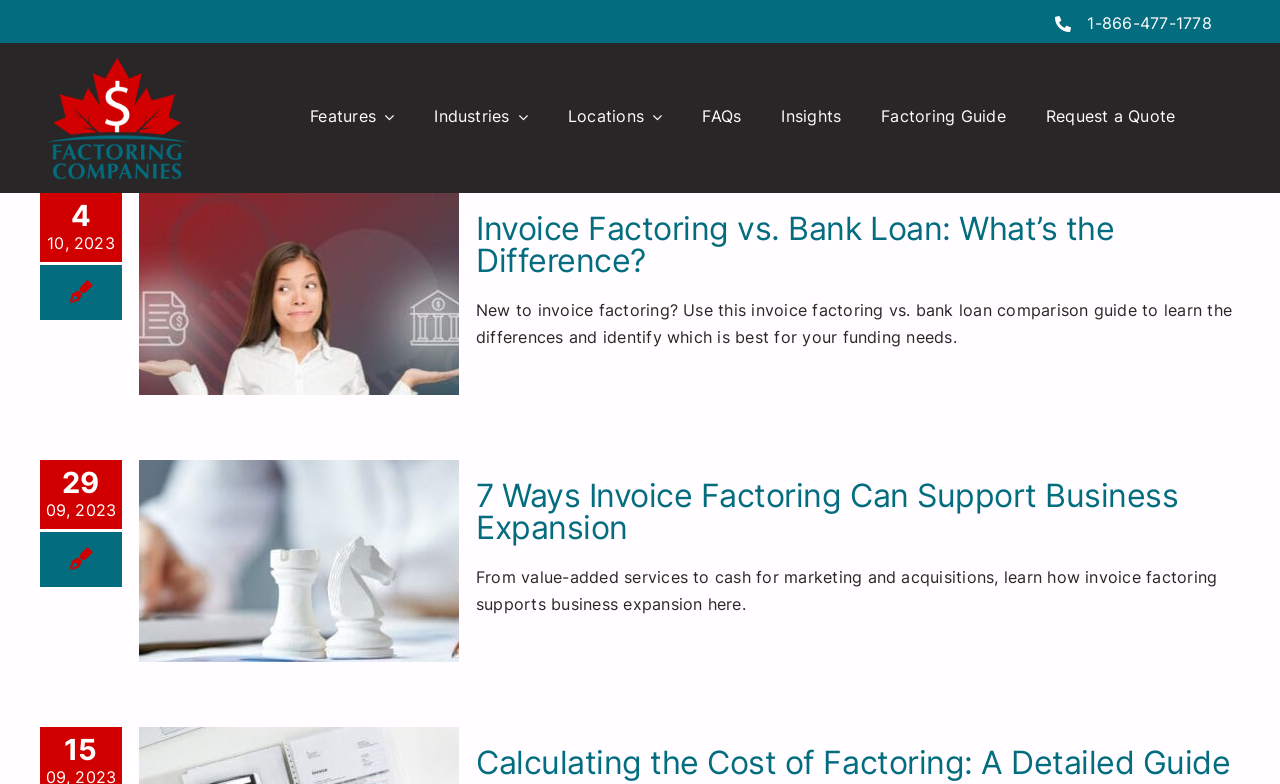Provide the bounding box coordinates of the area you need to click to execute the following instruction: "Explore 'Industries' options".

[0.335, 0.102, 0.417, 0.198]